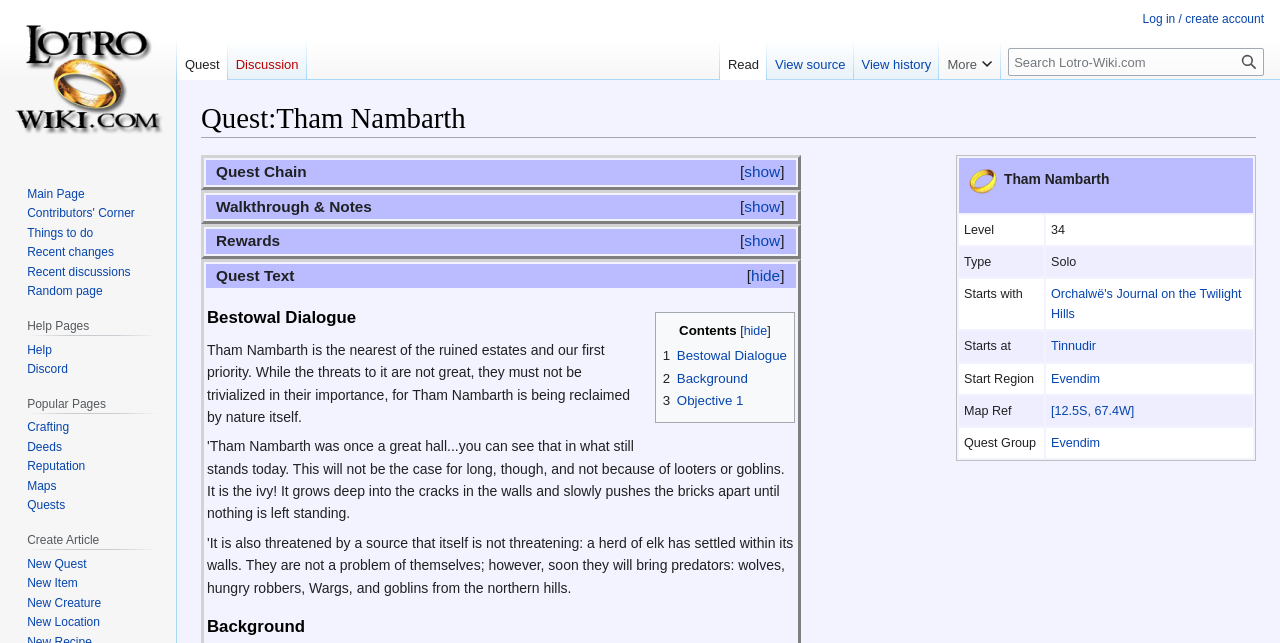Given the element description Quests, identify the bounding box coordinates for the UI element on the webpage screenshot. The format should be (top-left x, top-left y, bottom-right x, bottom-right y), with values between 0 and 1.

[0.021, 0.775, 0.051, 0.797]